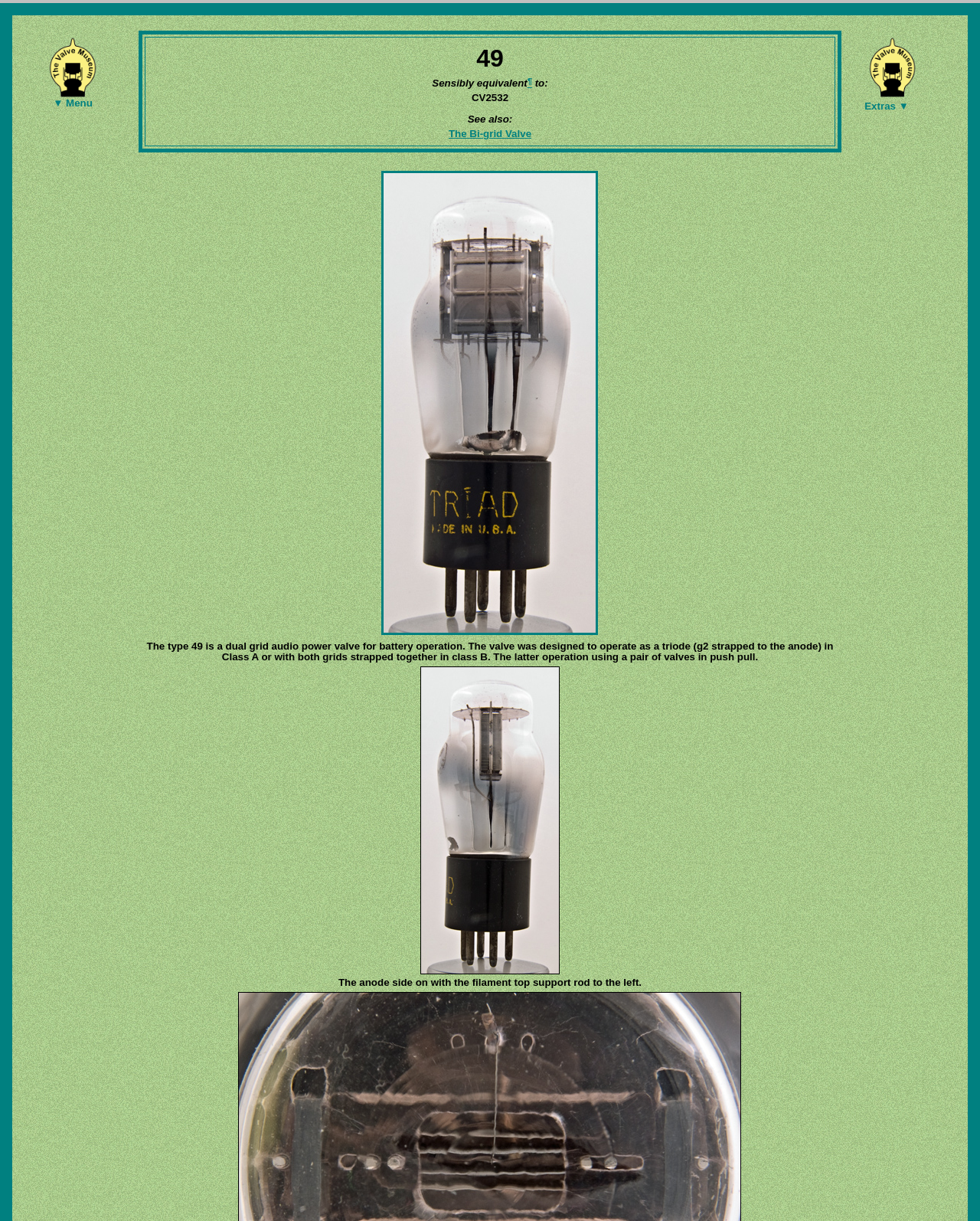What is the class of operation for the valve when both grids are strapped together?
Kindly give a detailed and elaborate answer to the question.

The class of operation is mentioned in the heading element, which states 'The valve was designed to operate as a triode (g2 strapped to the anode) in Class A or with both grids strapped together in class B'.